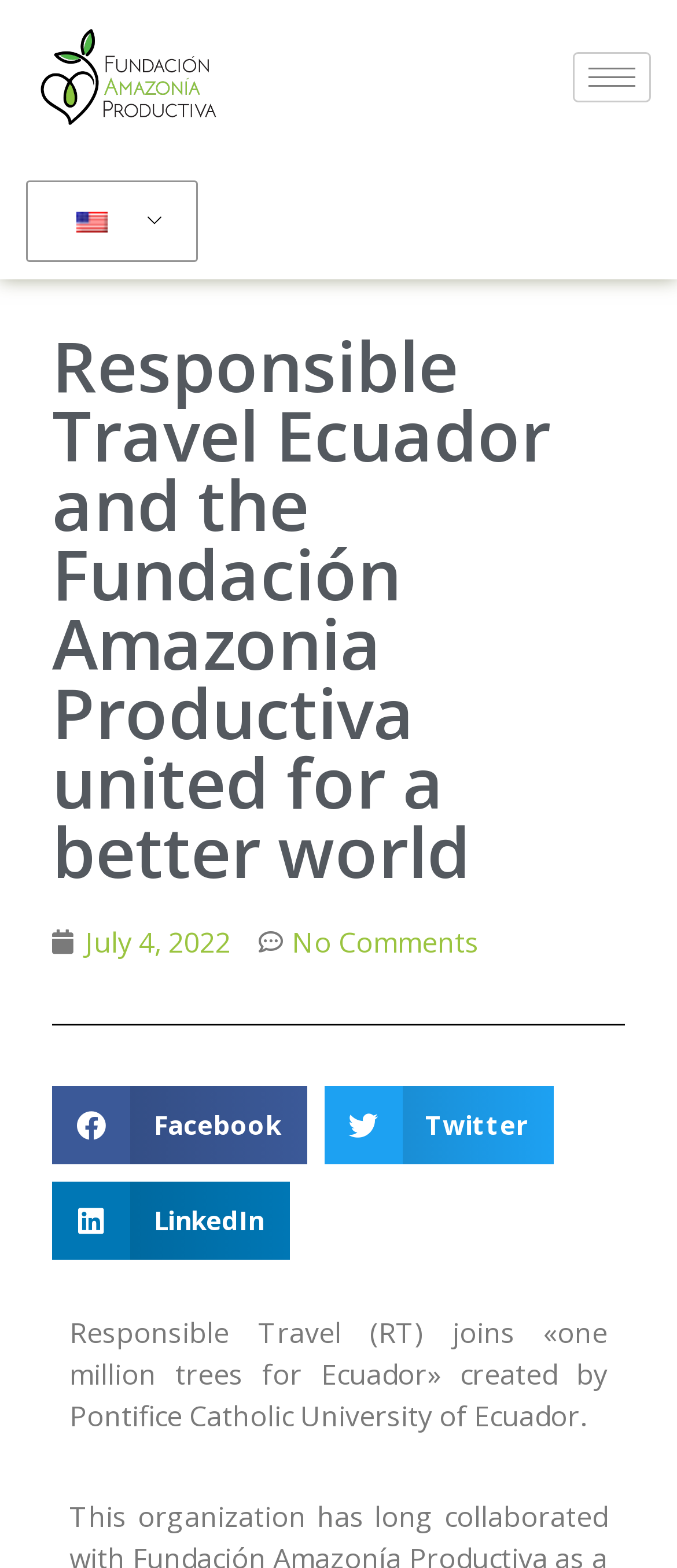Please locate and retrieve the main header text of the webpage.

Responsible Travel Ecuador and the Fundación Amazonia Productiva united for a better world